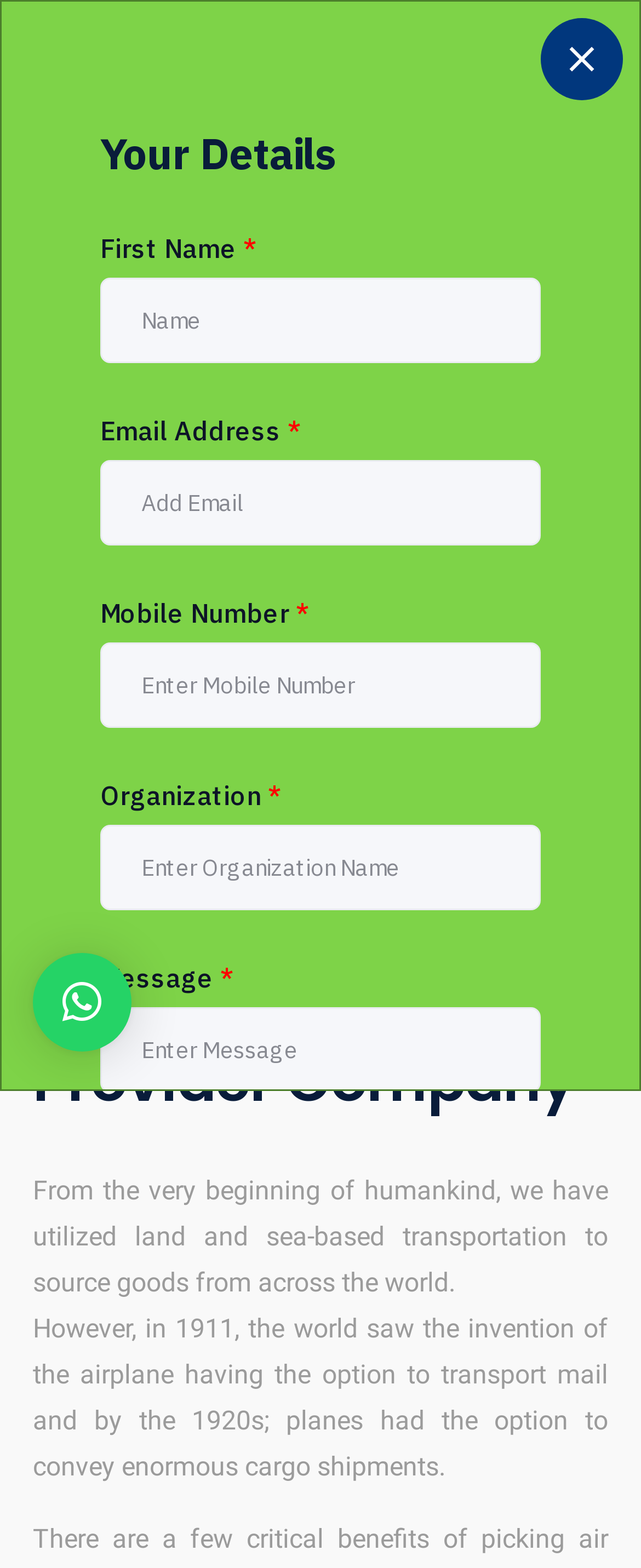Please find the bounding box coordinates of the element that must be clicked to perform the given instruction: "Click the SUBMIT button". The coordinates should be four float numbers from 0 to 1, i.e., [left, top, right, bottom].

[0.378, 0.831, 0.622, 0.878]